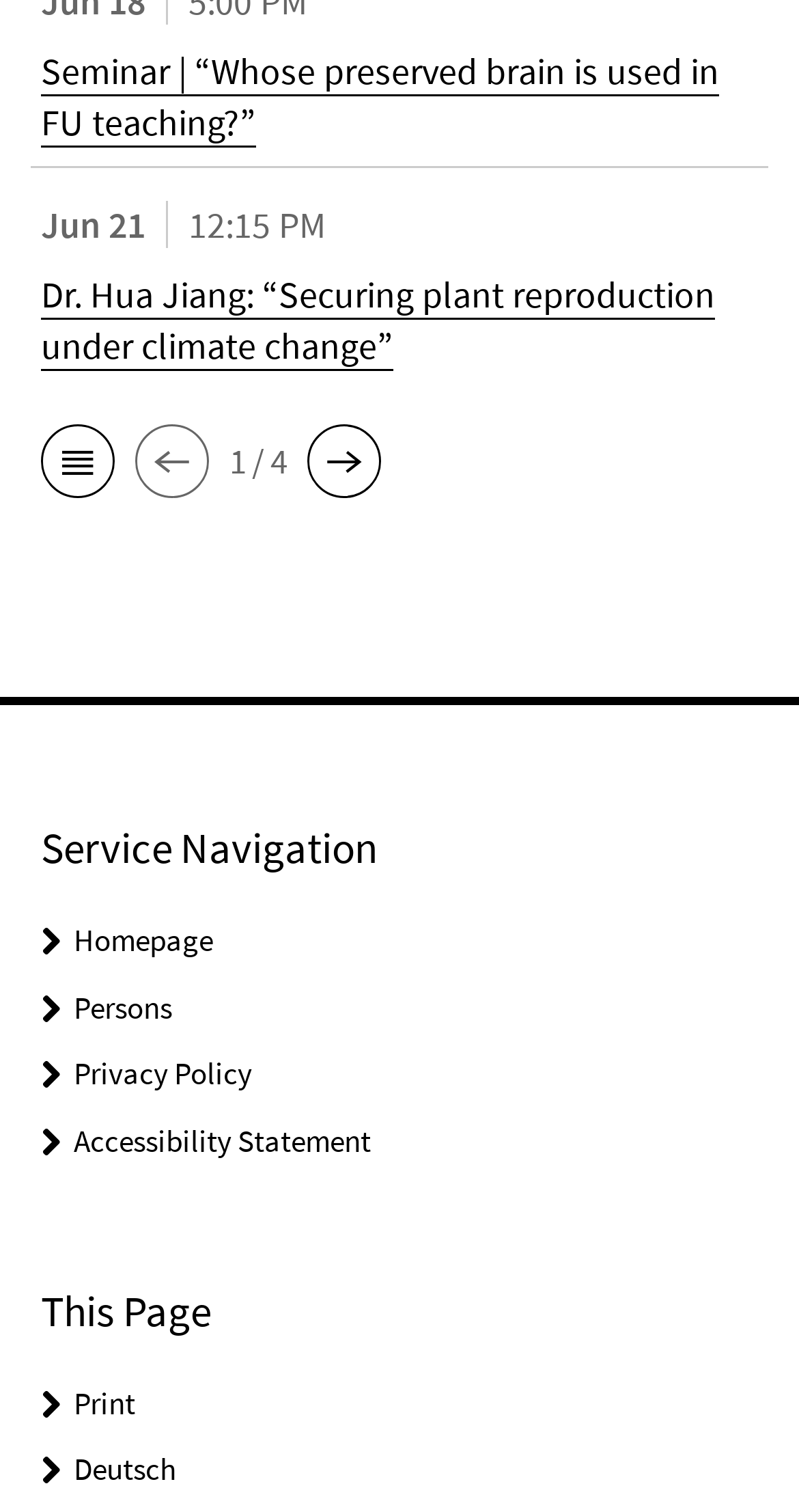How many pages are there in total?
Refer to the screenshot and deliver a thorough answer to the question presented.

I found the total number of pages by looking at the generic element with the text 'page 1 of 4 pages'.